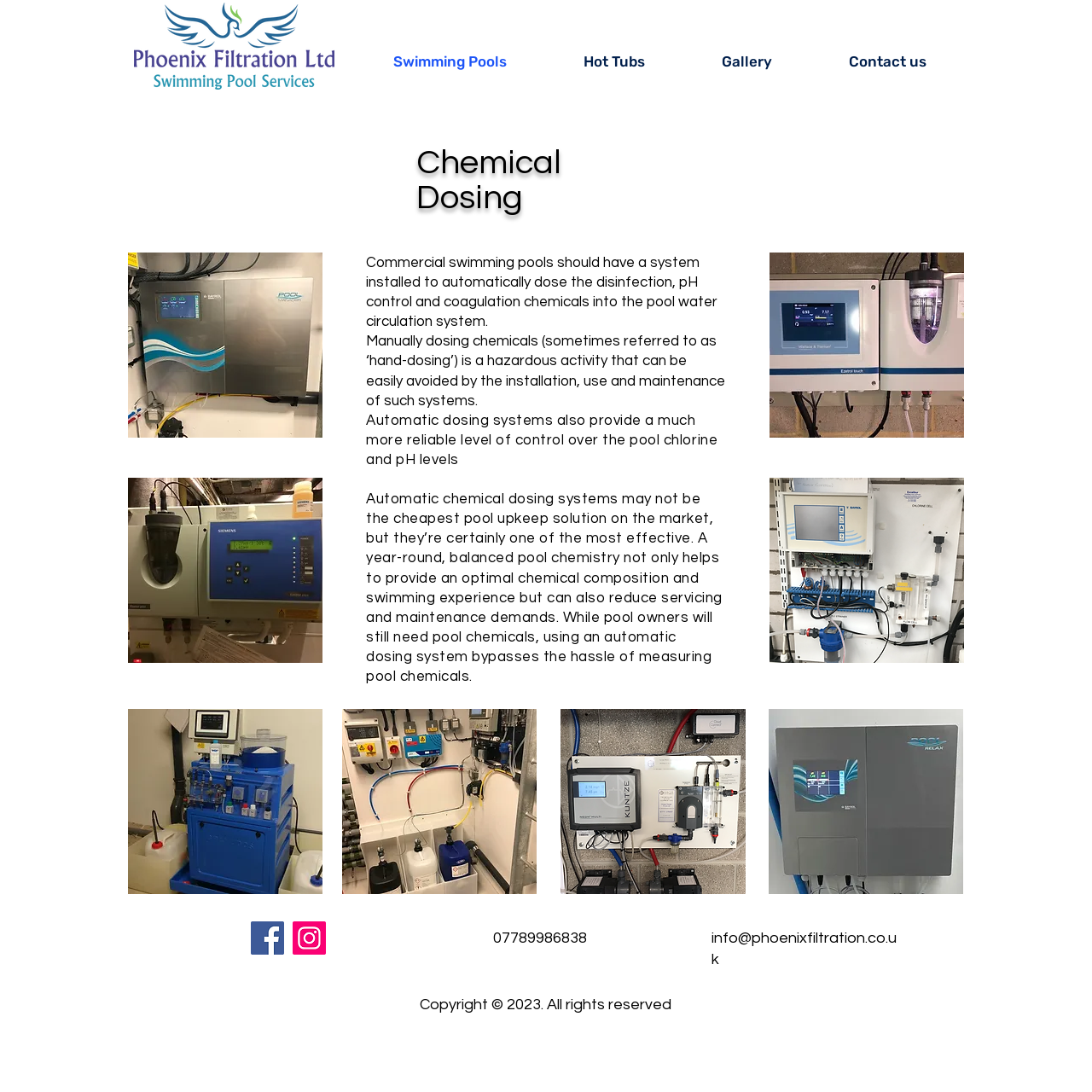Determine the bounding box for the UI element that matches this description: "Gallery".

[0.626, 0.037, 0.742, 0.076]